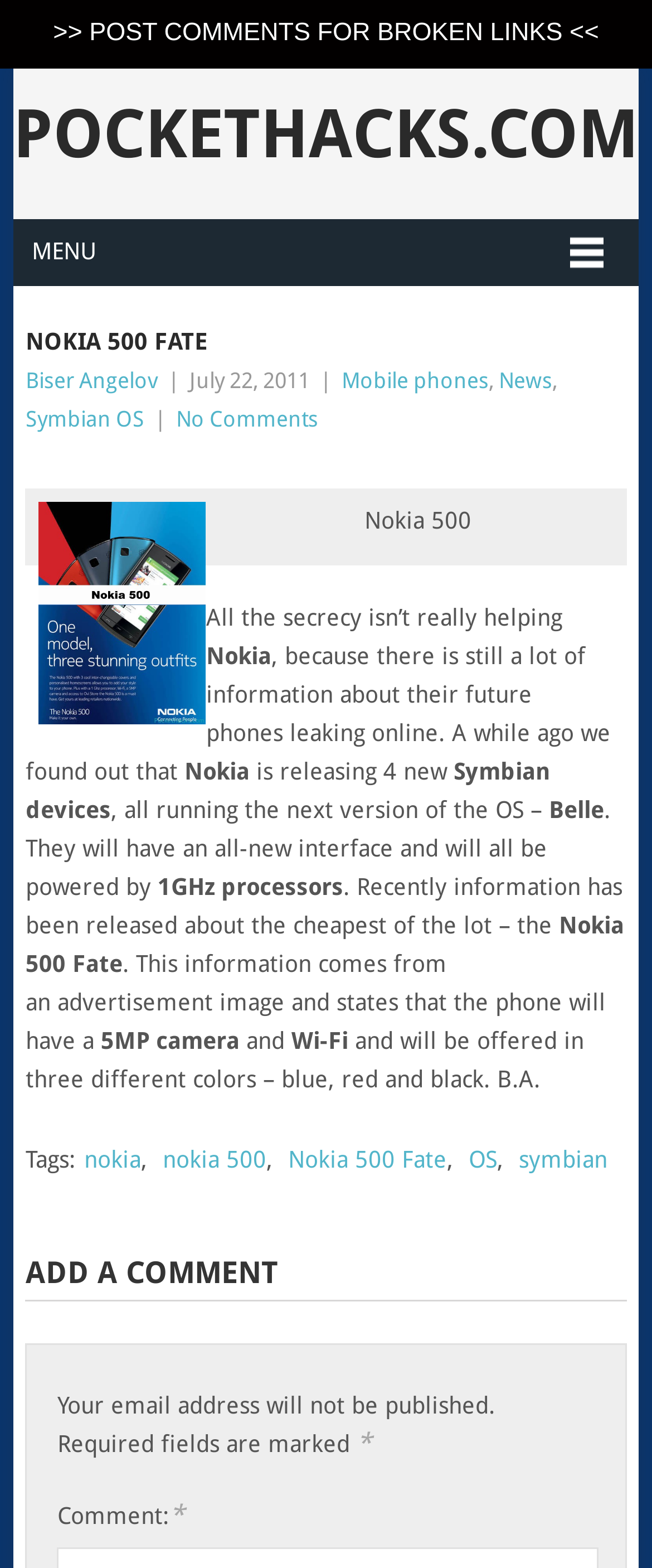What is the camera resolution of Nokia 500 Fate?
Using the details shown in the screenshot, provide a comprehensive answer to the question.

The camera resolution of Nokia 500 Fate can be found in the article content, which mentions that the phone will have a '5MP camera'.